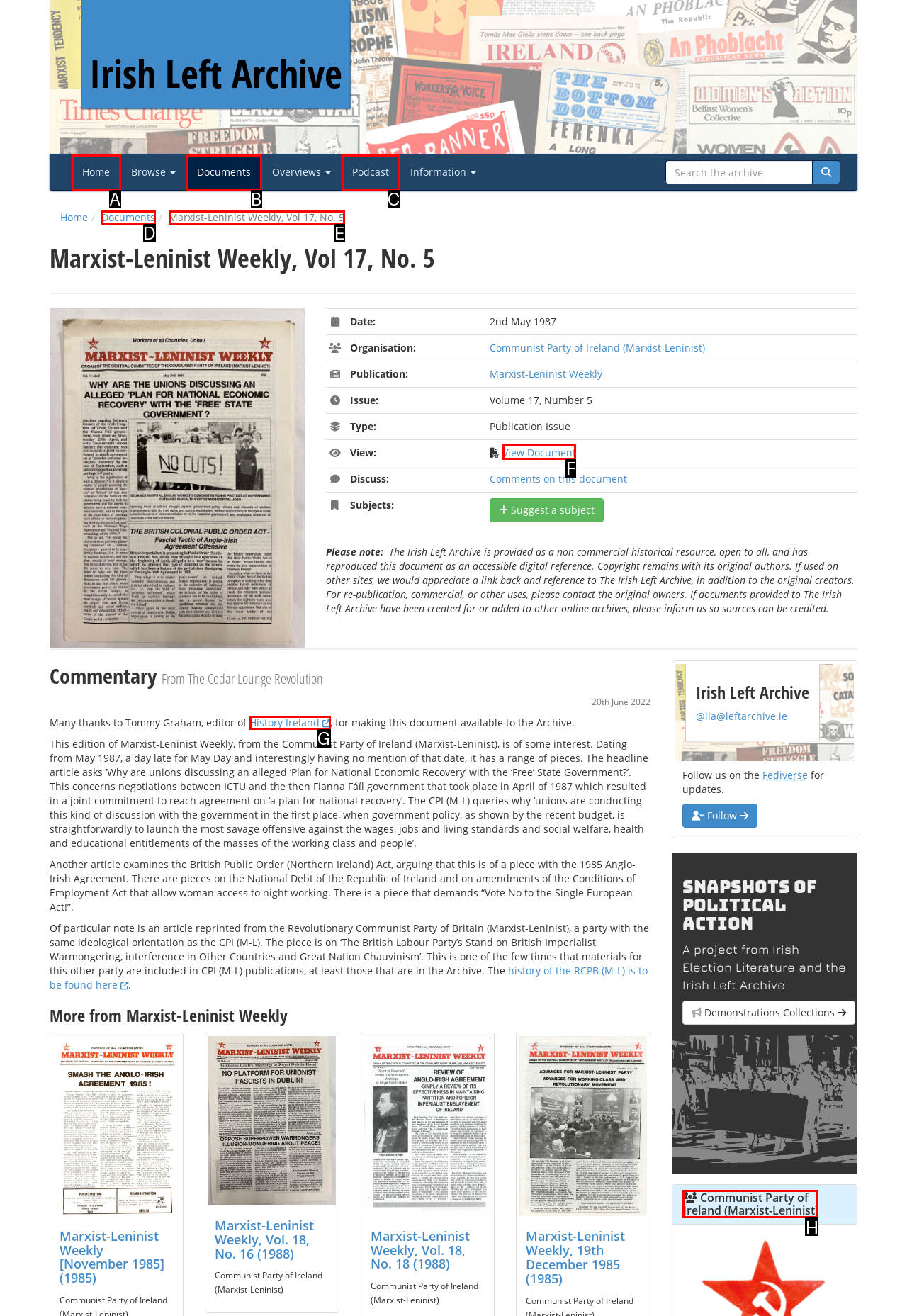Indicate the HTML element to be clicked to accomplish this task: View the document Respond using the letter of the correct option.

F